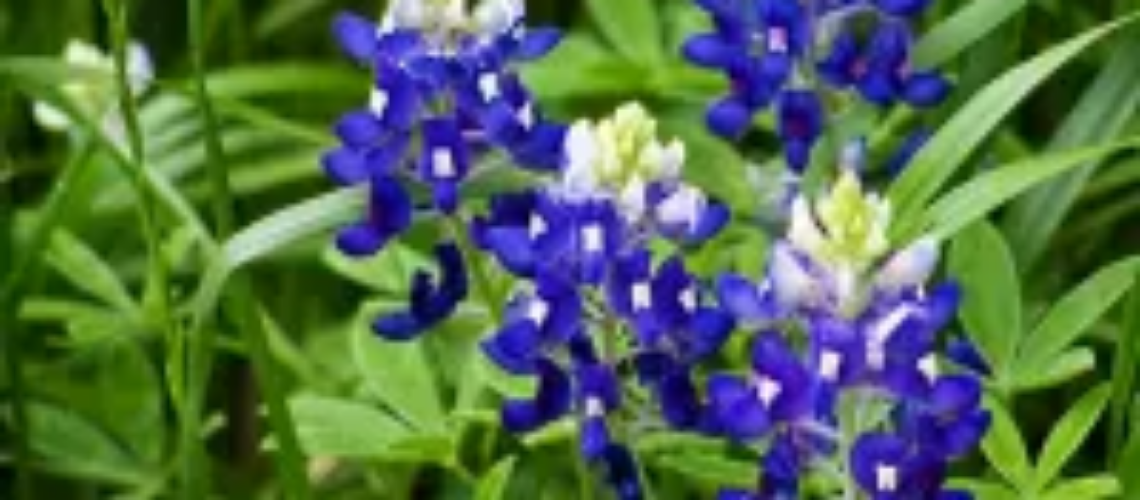Illustrate the image with a detailed caption.

This image beautifully captures a cluster of bluebonnet flowers, known for their vibrant blue hues and distinctive shape. Surrounded by lush green leaves, these wildflowers are emblematic of Texas, where they are celebrated as the state flower. The photo highlights their intricate petals, with striking white accents that enhance their visual appeal. As the seasons change, bluebonnets symbolize the beauty of nature and the arrival of spring, engaging both gardeners and nature enthusiasts alike. This illustration connects to a broader discussion about the history and cultivation of bluebonnets, their significance in Texan culture, and tips for nurturing these lovely blooms in gardens.